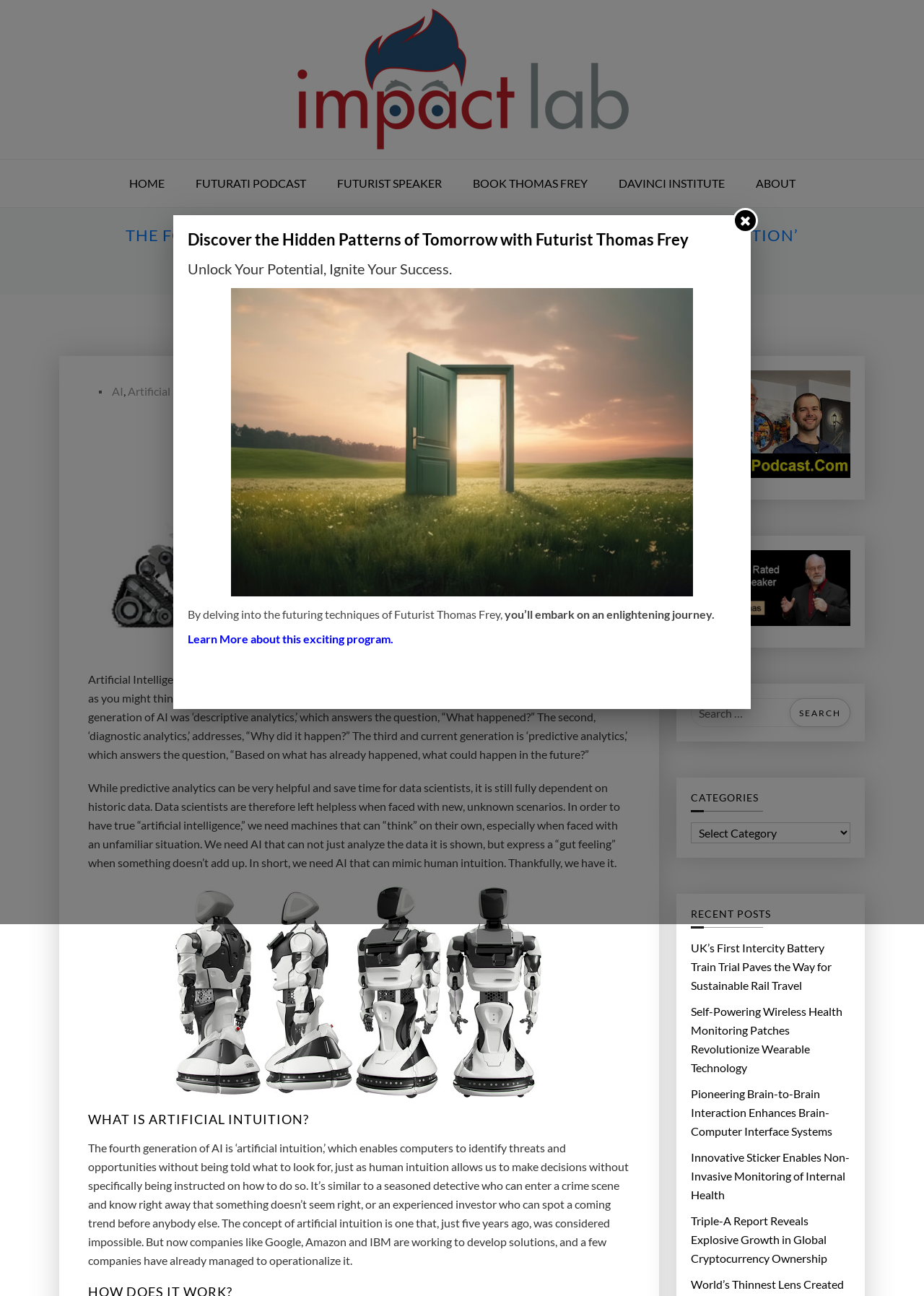Examine the image carefully and respond to the question with a detailed answer: 
What is the fourth generation of AI?

Based on the webpage content, the fourth generation of AI is mentioned as 'Artificial Intuition' which enables computers to identify threats and opportunities without being told what to look for, similar to human intuition.